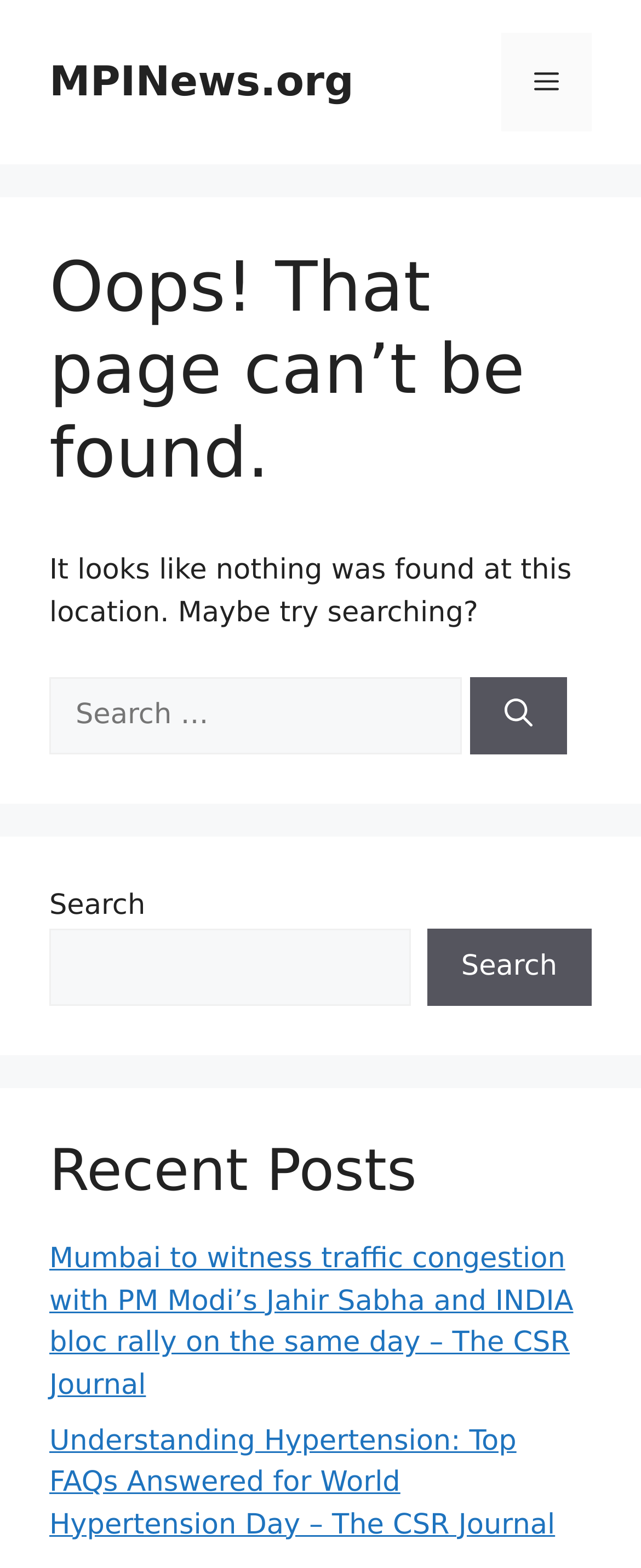Determine the bounding box coordinates of the area to click in order to meet this instruction: "Click the search button".

[0.734, 0.432, 0.886, 0.481]